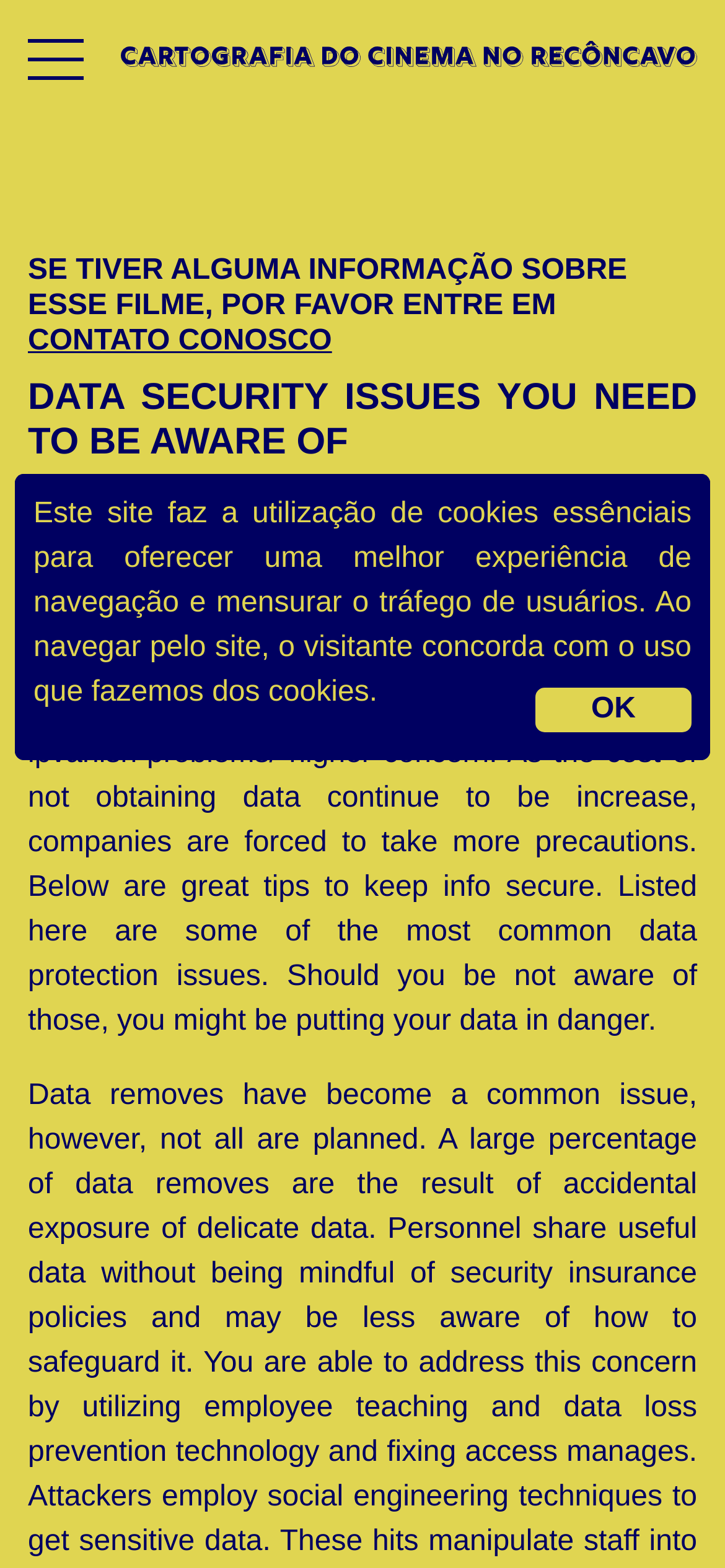Give a one-word or one-phrase response to the question:
What is the first link on the webpage?

PÁGINA INICIAL